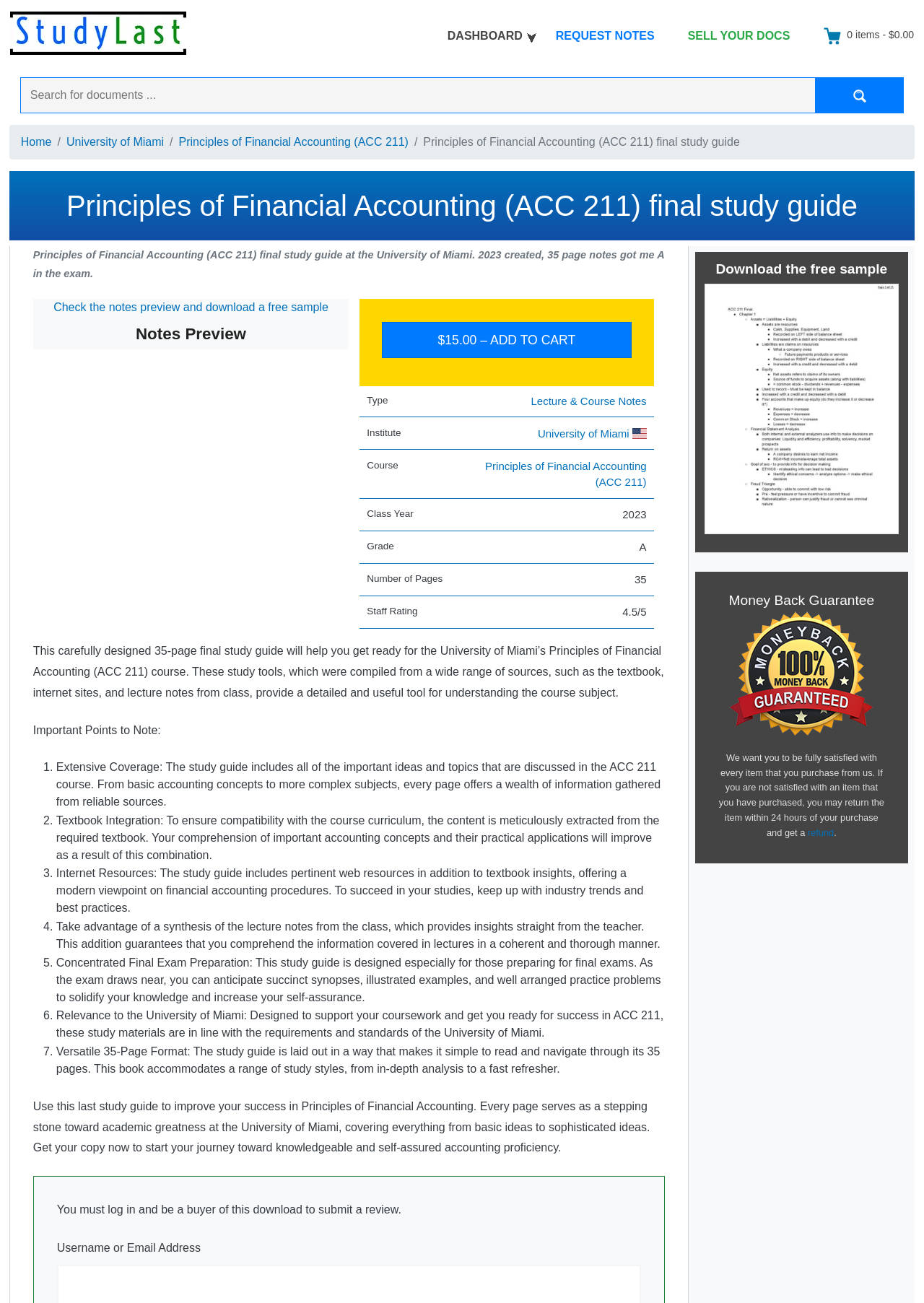Utilize the details in the image to give a detailed response to the question: What is the type of notes in the study guide?

I found the answer by looking at the section that describes the study guide, where it says 'Type: Lecture & Course Notes' in the study guide details section.